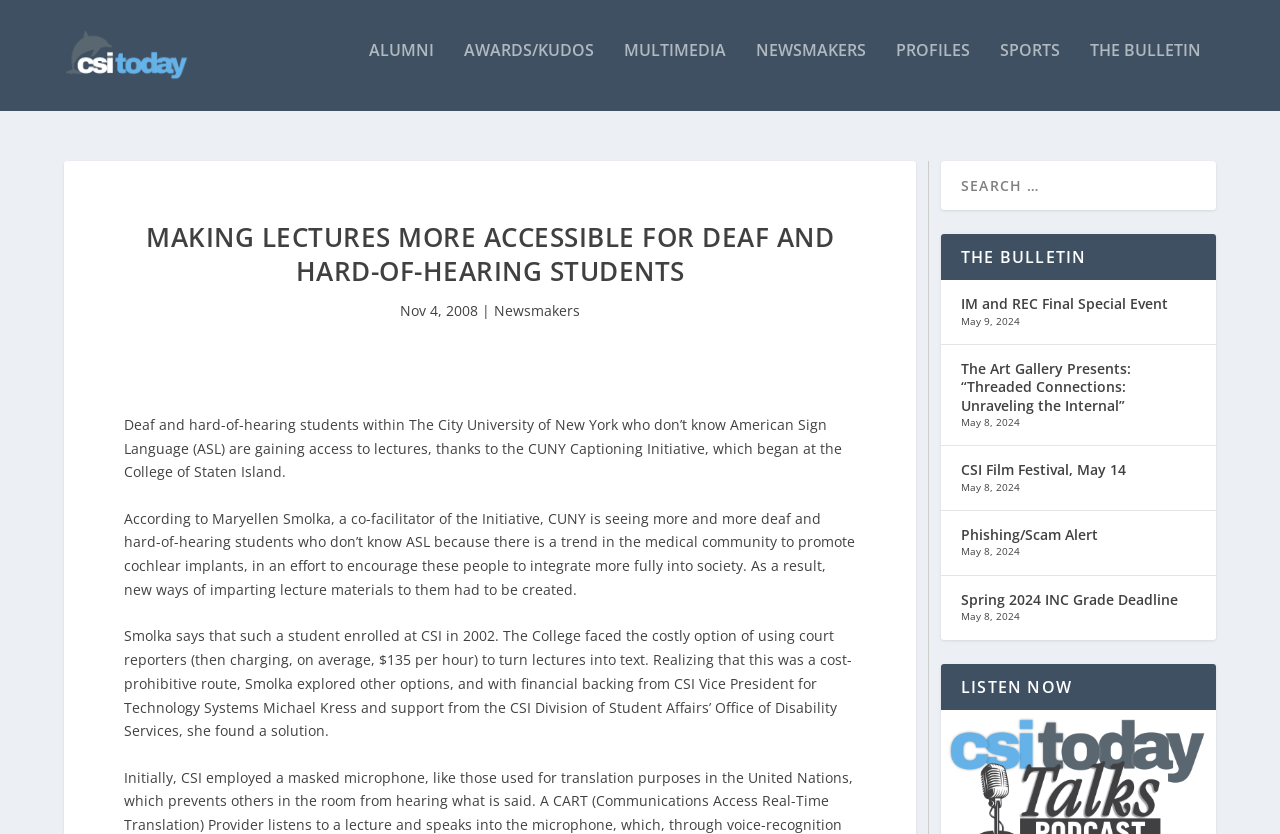Provide the bounding box coordinates of the section that needs to be clicked to accomplish the following instruction: "Search for something."

[0.735, 0.18, 0.95, 0.239]